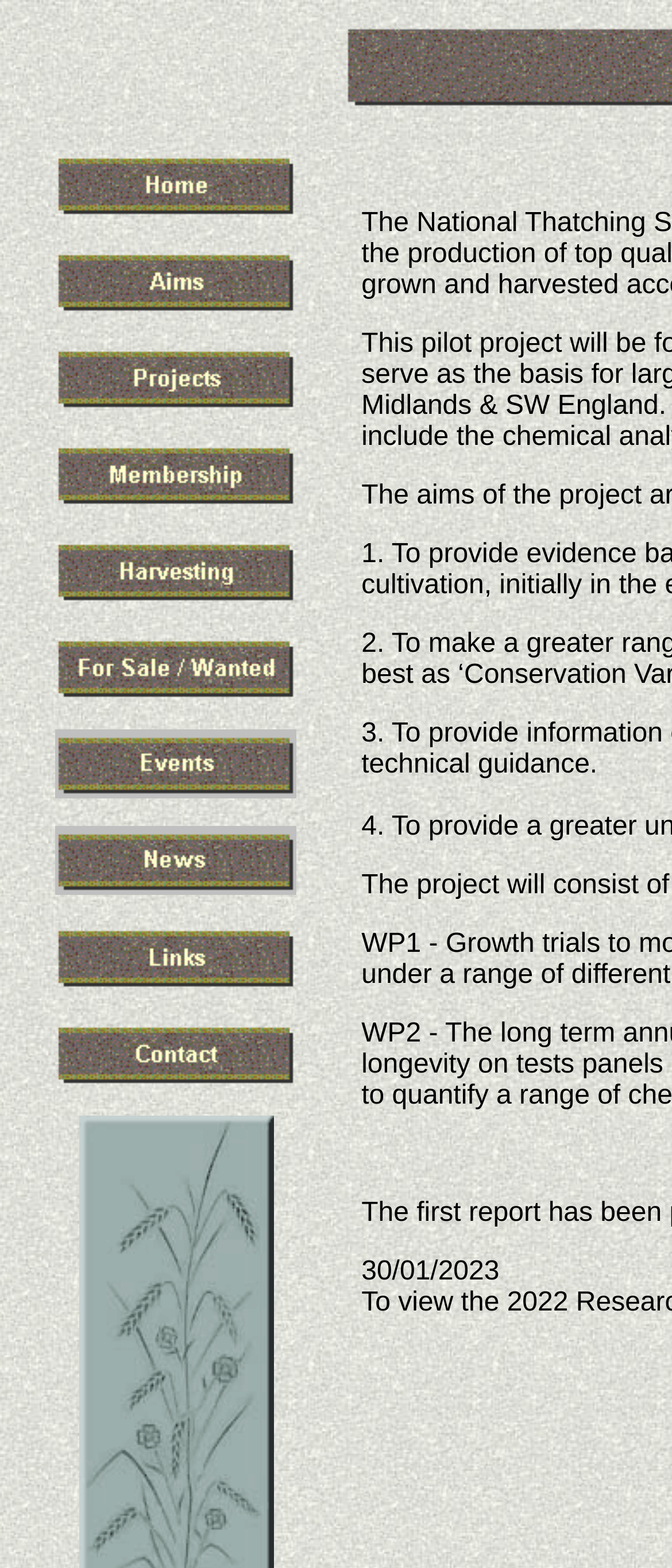Give a short answer using one word or phrase for the question:
How many image elements are on the webpage?

10